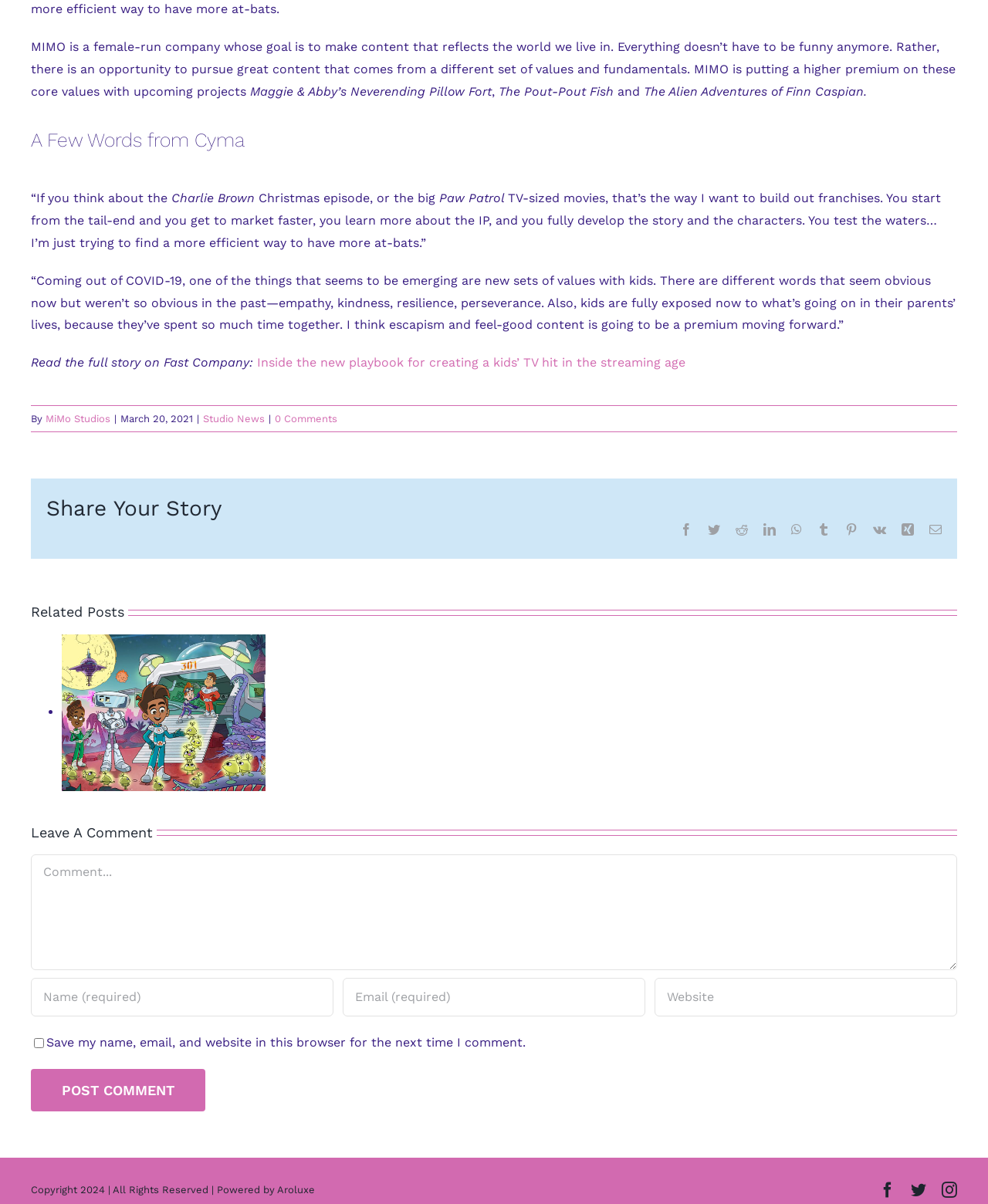Please identify the bounding box coordinates of the area that needs to be clicked to fulfill the following instruction: "Leave a comment."

[0.031, 0.709, 0.969, 0.805]